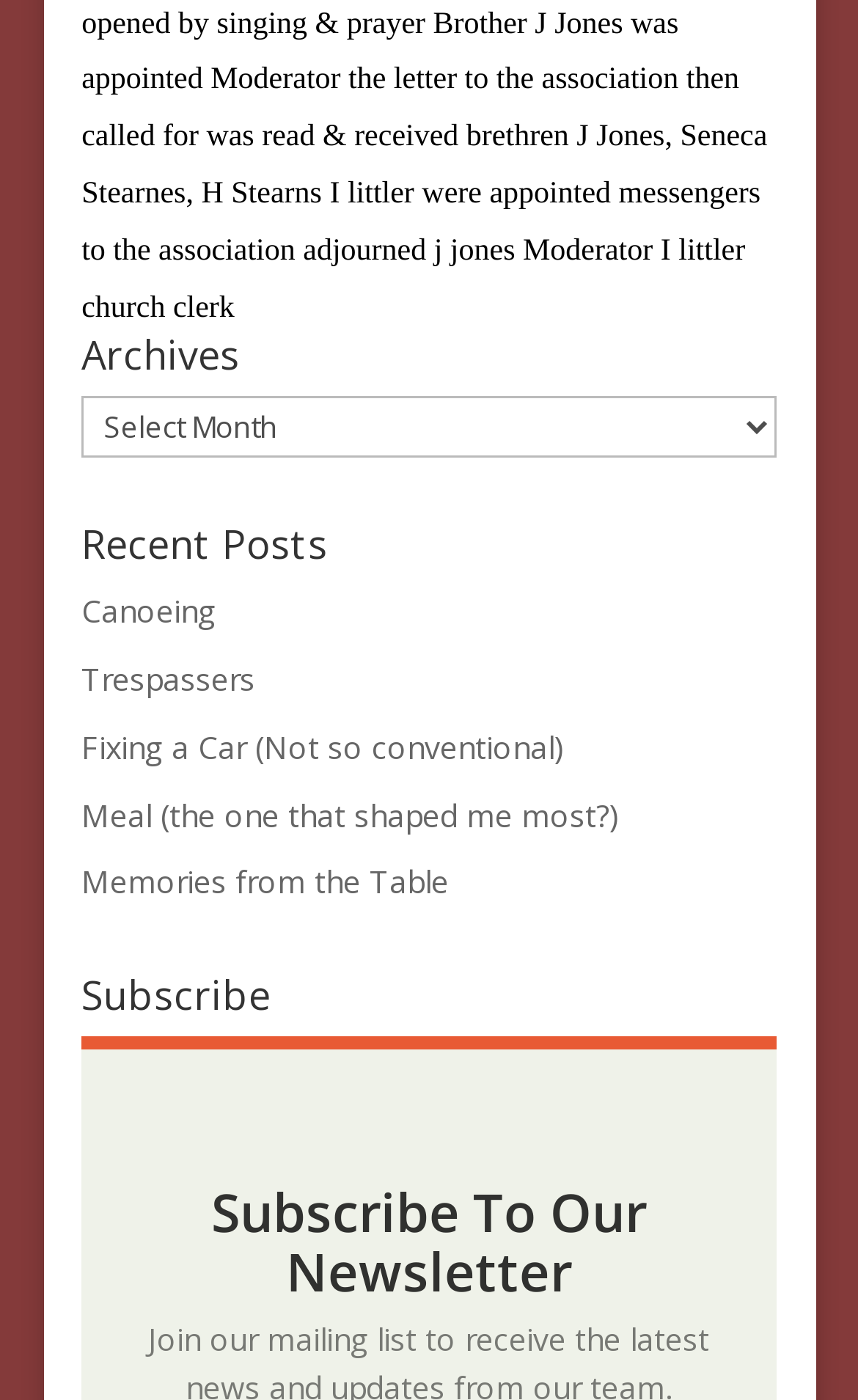Examine the image carefully and respond to the question with a detailed answer: 
What is the purpose of the image?

The image is located under the 'Subscribe' heading, and it has a caption 'Subscribe To Our Newsletter'. Therefore, the purpose of the image is to prompt users to subscribe to the newsletter.